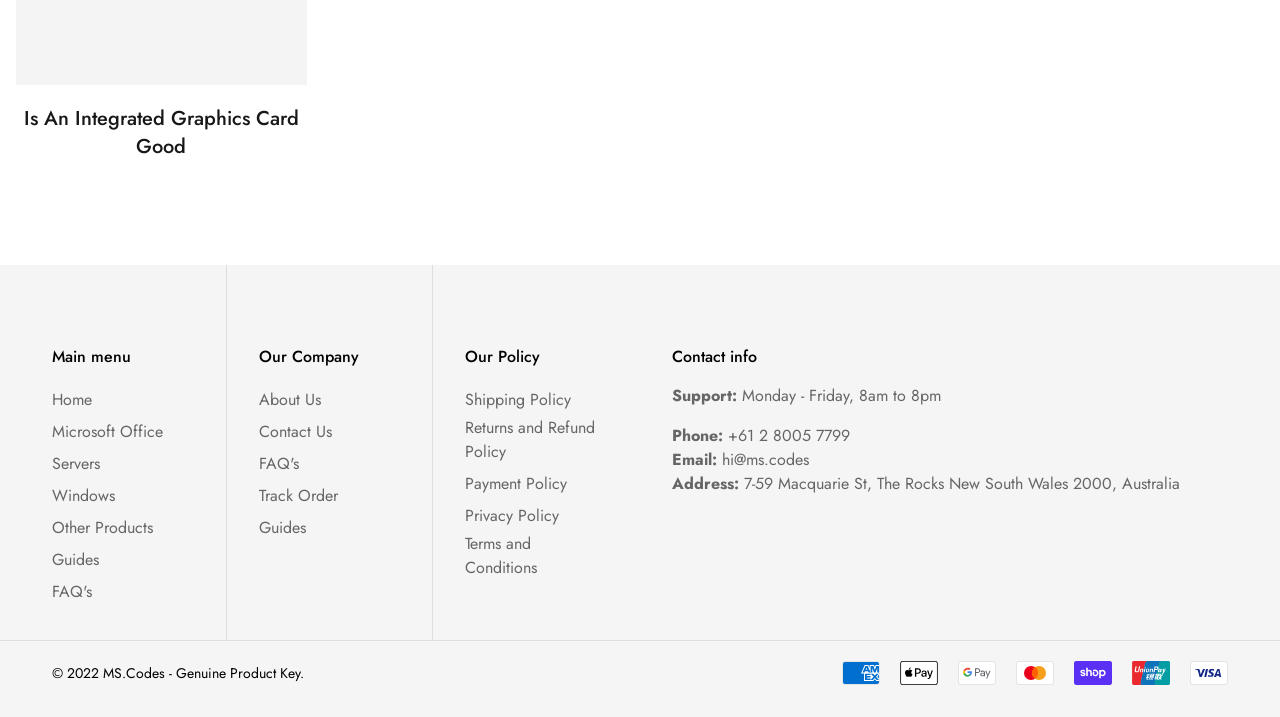Please determine the bounding box coordinates of the section I need to click to accomplish this instruction: "Click on the 'Home' link".

[0.041, 0.541, 0.072, 0.574]